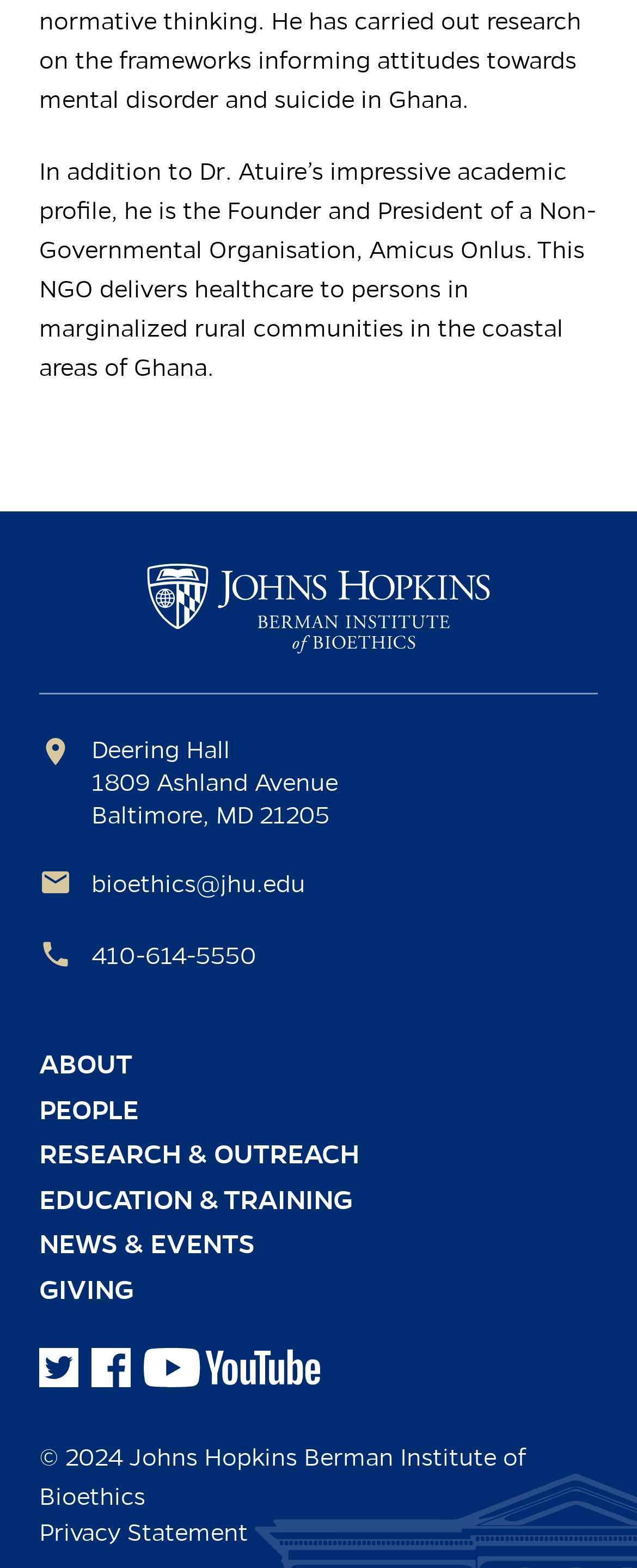What is Dr. Atuire's profession?
Make sure to answer the question with a detailed and comprehensive explanation.

Based on the StaticText element, it is mentioned that Dr. Atuire is the Founder and President of a Non-Governmental Organisation, Amicus Onlus, which delivers healthcare to persons in marginalized rural communities in the coastal areas of Ghana.